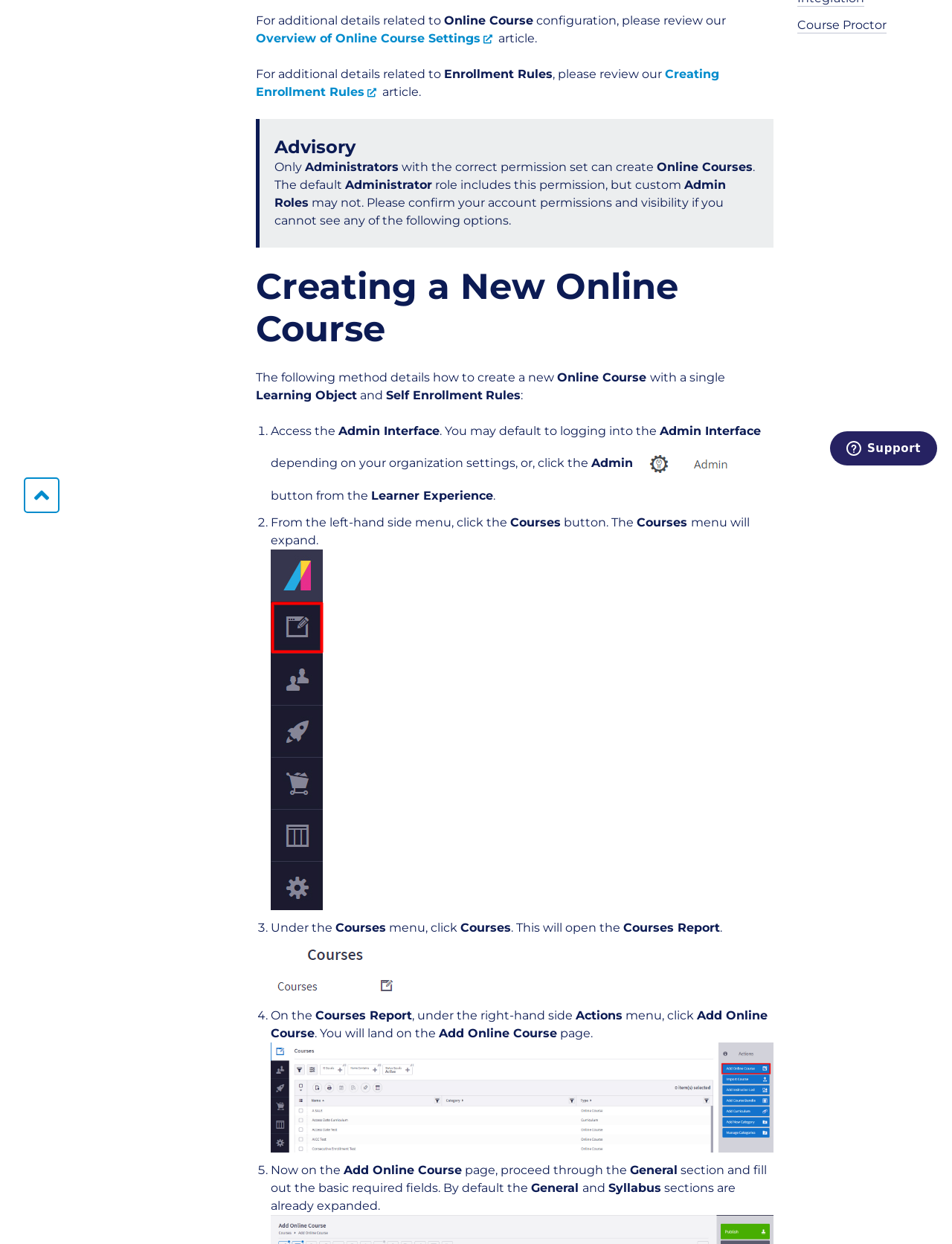Identify the bounding box of the UI element described as follows: "Return to top". Provide the coordinates as four float numbers in the range of 0 to 1 [left, top, right, bottom].

[0.025, 0.384, 0.062, 0.412]